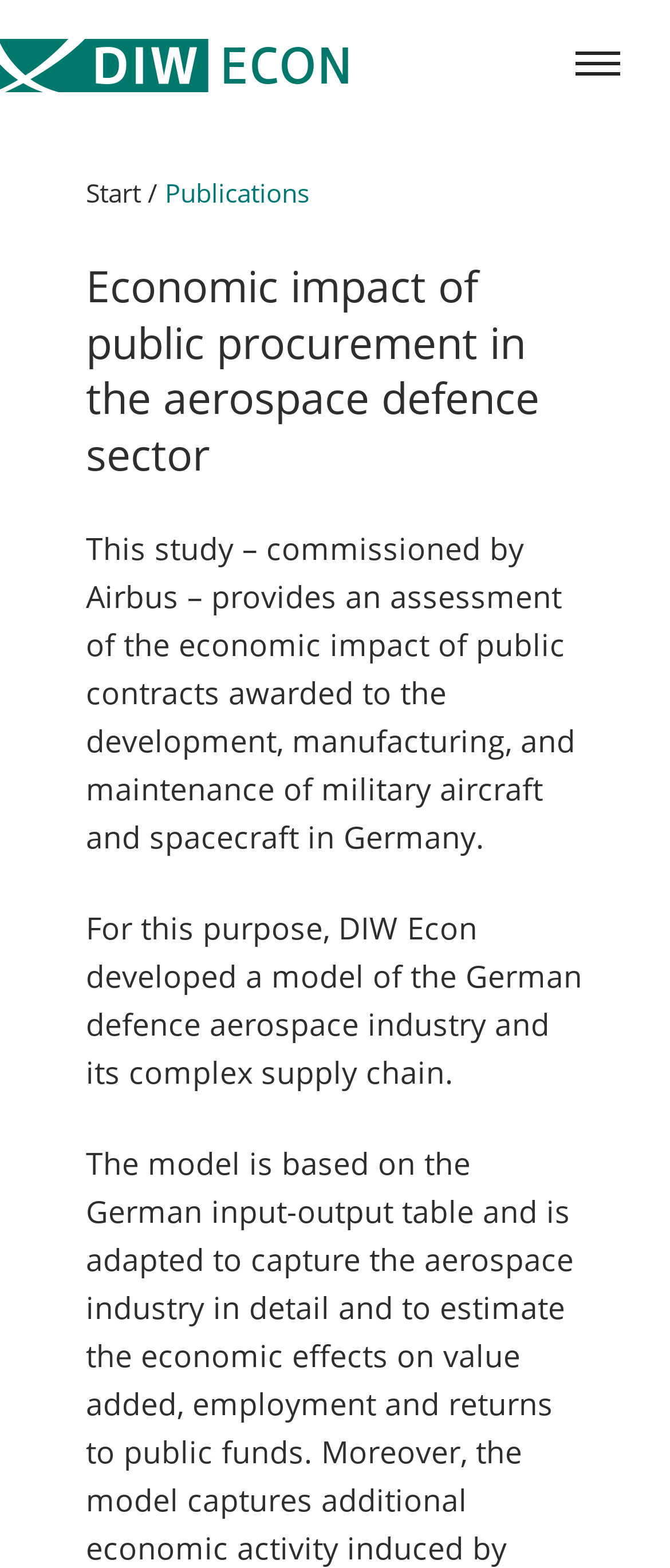Generate an in-depth caption that captures all aspects of the webpage.

The webpage is about the economic impact of public procurement in the aerospace defense sector. At the top, there is a search bar with a label "Search for:" and a magnifying glass icon on the right side. Below the search bar, there are three navigation links: "Start", a separator, and "Publications". 

The main content of the webpage is divided into two paragraphs. The first paragraph describes the study, which was commissioned by Airbus, and its purpose to assess the economic impact of public contracts awarded to the development, manufacturing, and maintenance of military aircraft and spacecraft in Germany. The second paragraph explains the methodology used, which involved developing a model of the German defense aerospace industry and its complex supply chain.